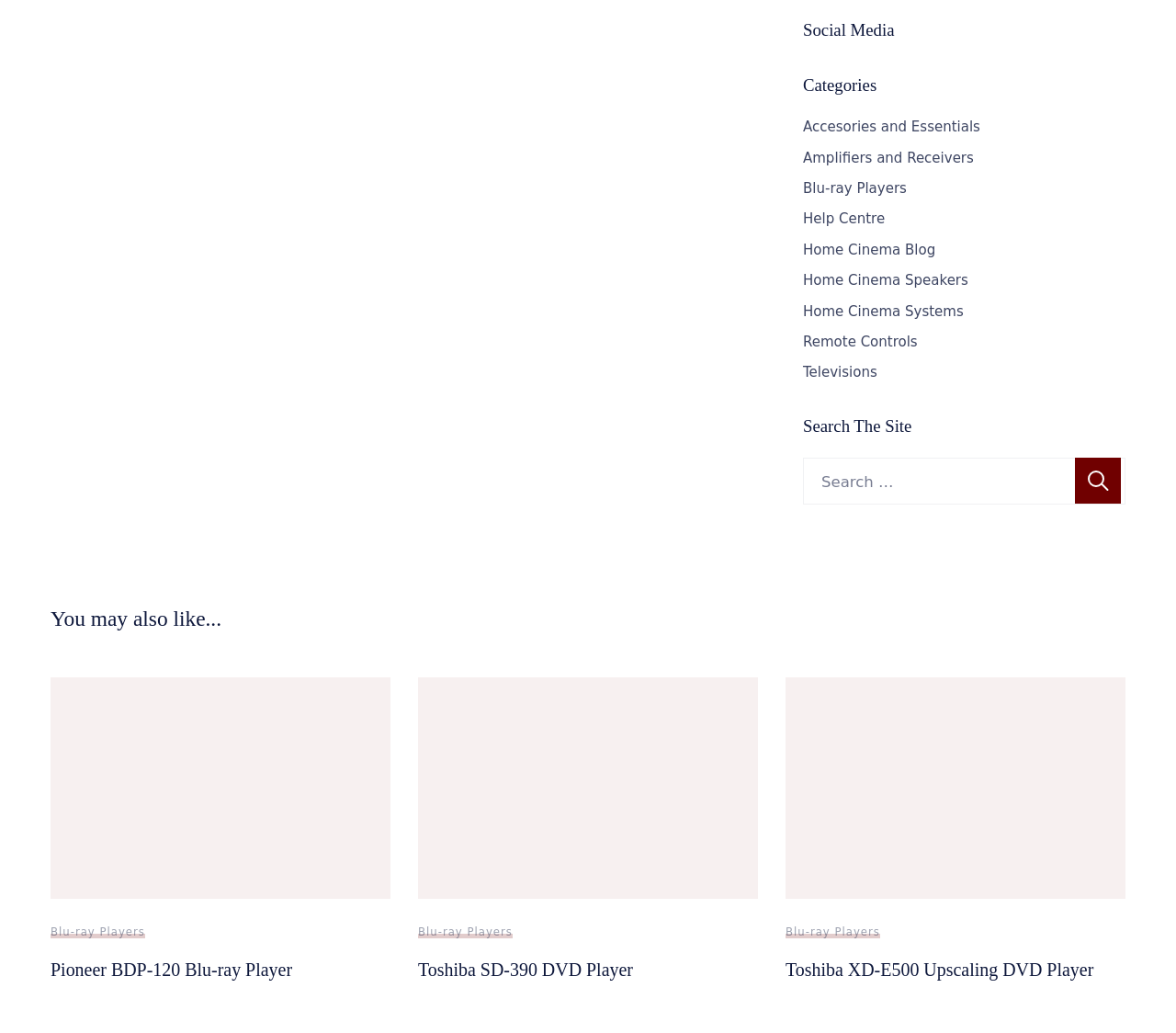What is the first category listed?
Using the information from the image, provide a comprehensive answer to the question.

I looked at the categories listed under the 'Categories' heading and found that the first category is 'Accesories and Essentials'.